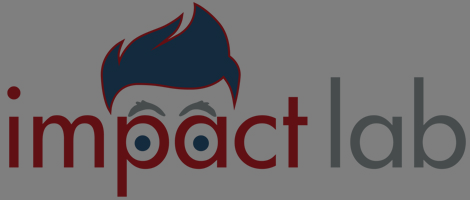Answer the question below with a single word or a brief phrase: 
What is the font color of the text 'impact lab'?

gray